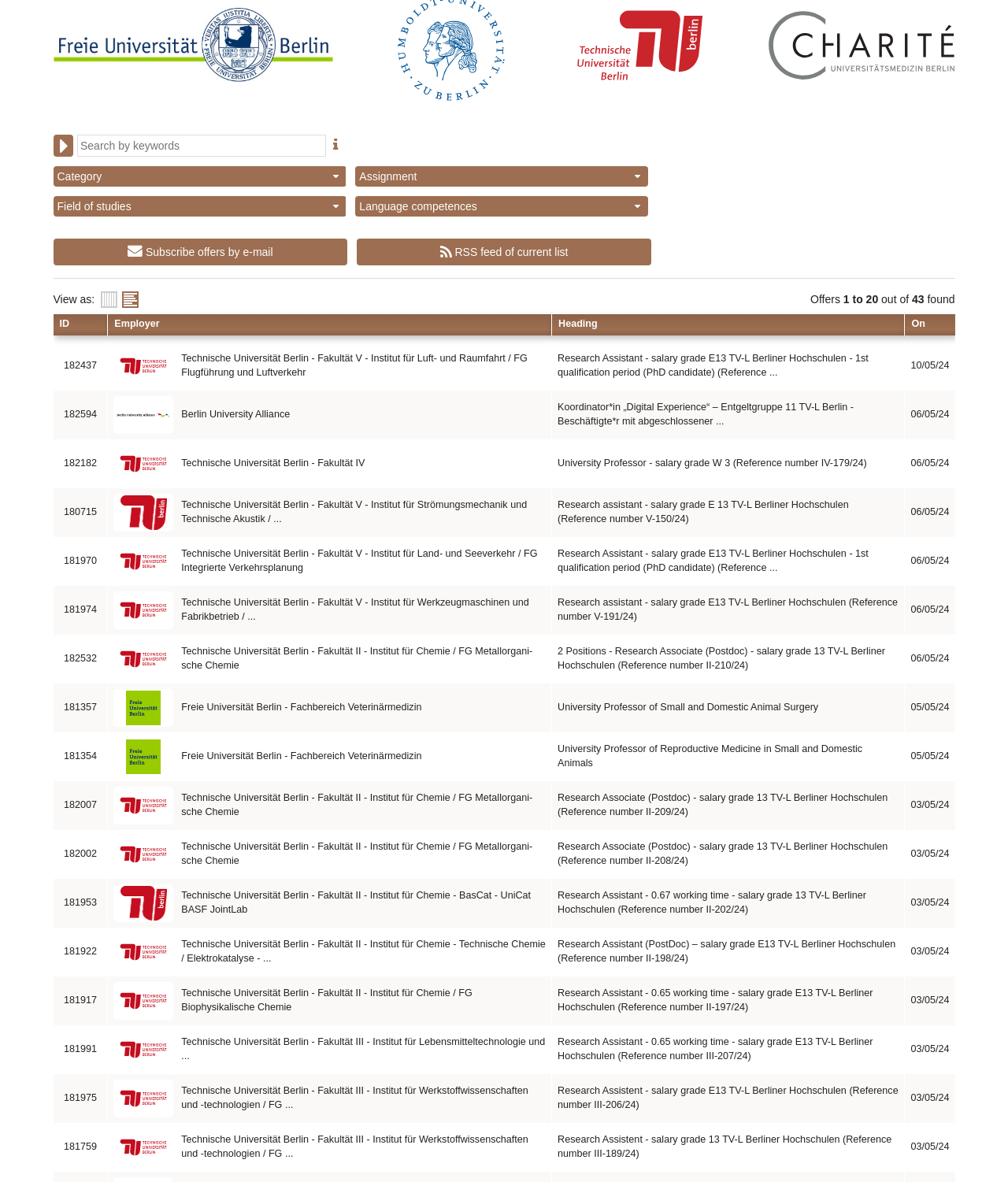Find the bounding box of the web element that fits this description: "Language competences".

[0.353, 0.166, 0.643, 0.183]